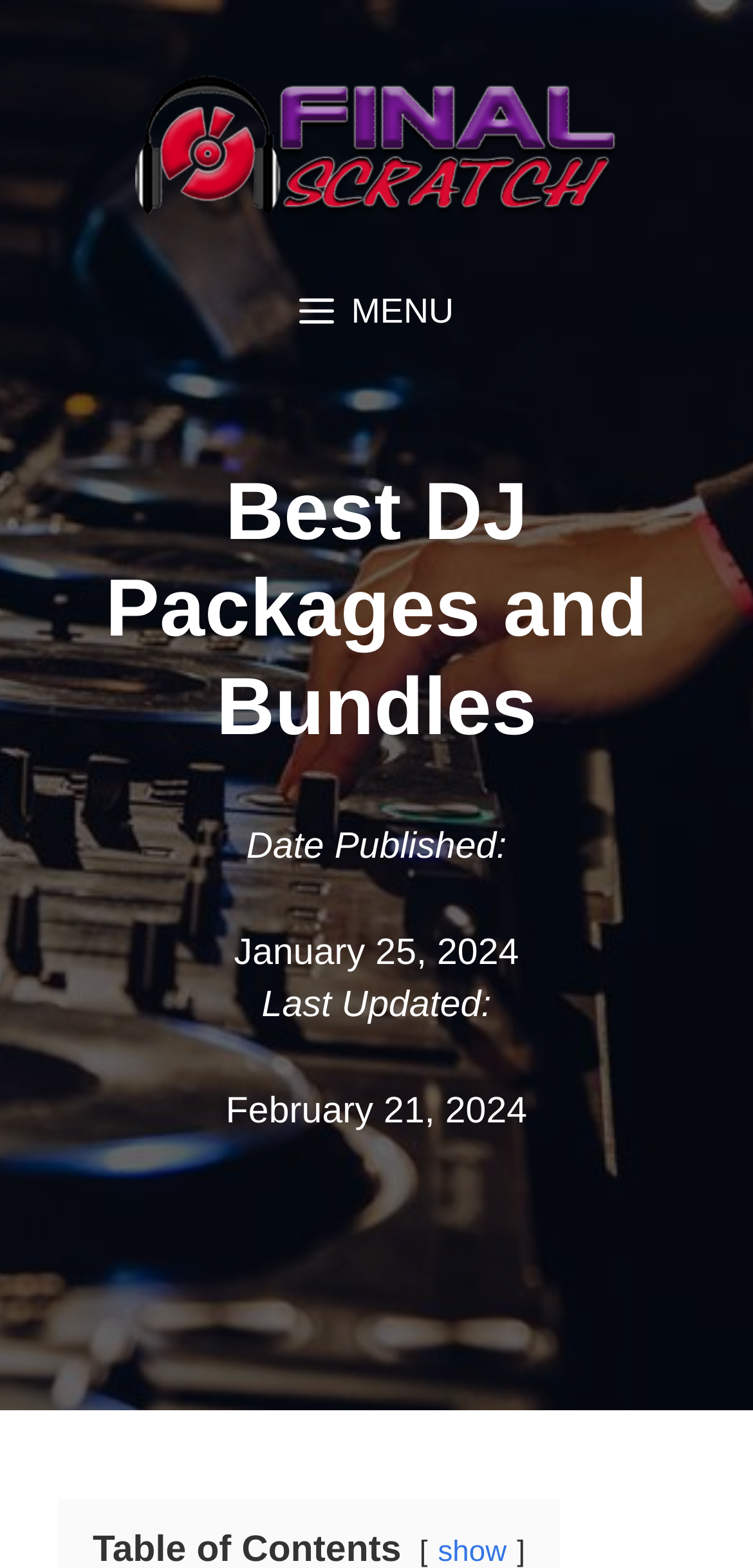What is the function of the 'show' link?
Can you provide an in-depth and detailed response to the question?

The 'show' link is likely used to show more information about a particular topic or section. This can be determined by looking at the position of the link element, which is located below the 'Last Updated' section, suggesting that it may be related to showing more information about the webpage's updates.